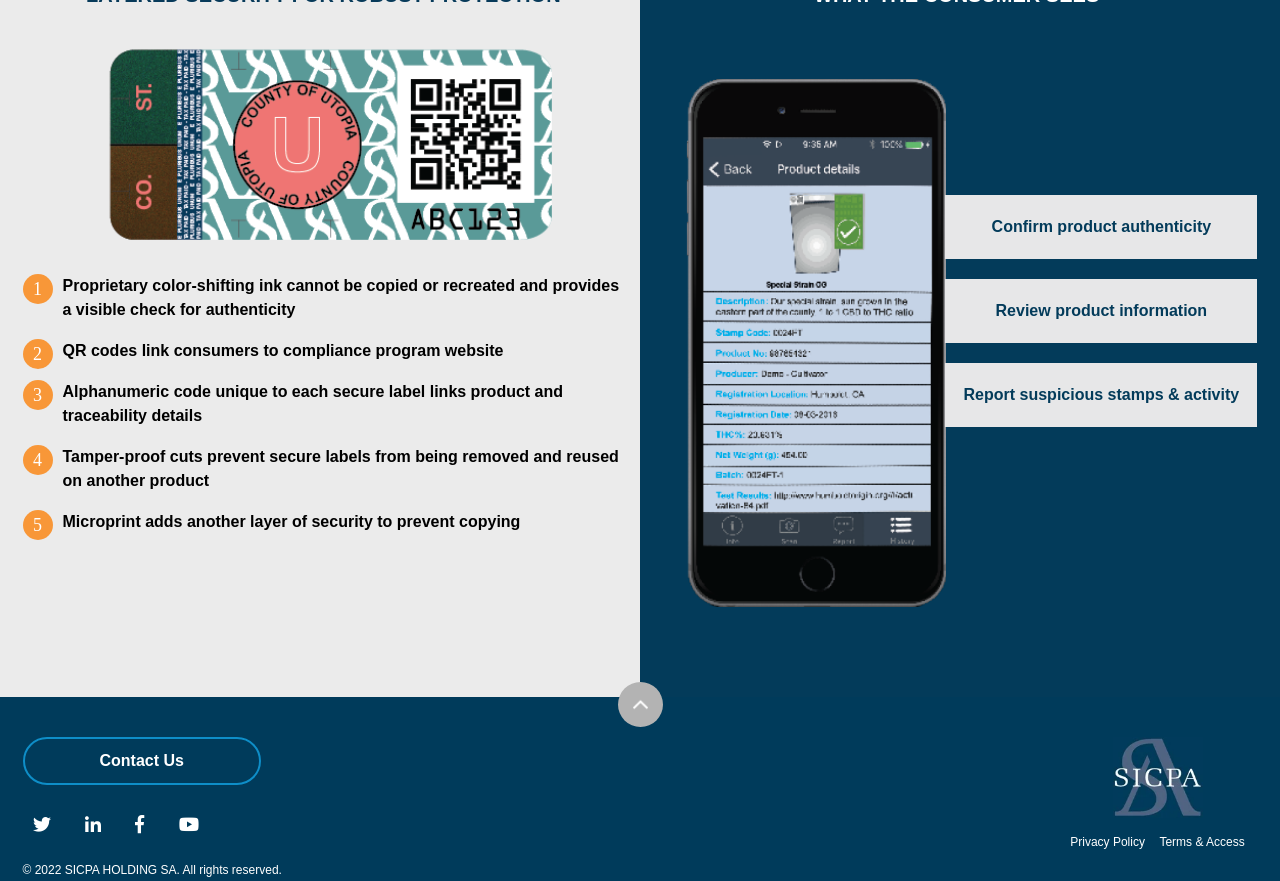What can consumers access through the QR codes?
Please provide a detailed and comprehensive answer to the question.

According to the StaticText element with ID 404, the QR codes link consumers to the compliance program website, implying that scanning the QR code will direct users to a website related to the product's compliance program.